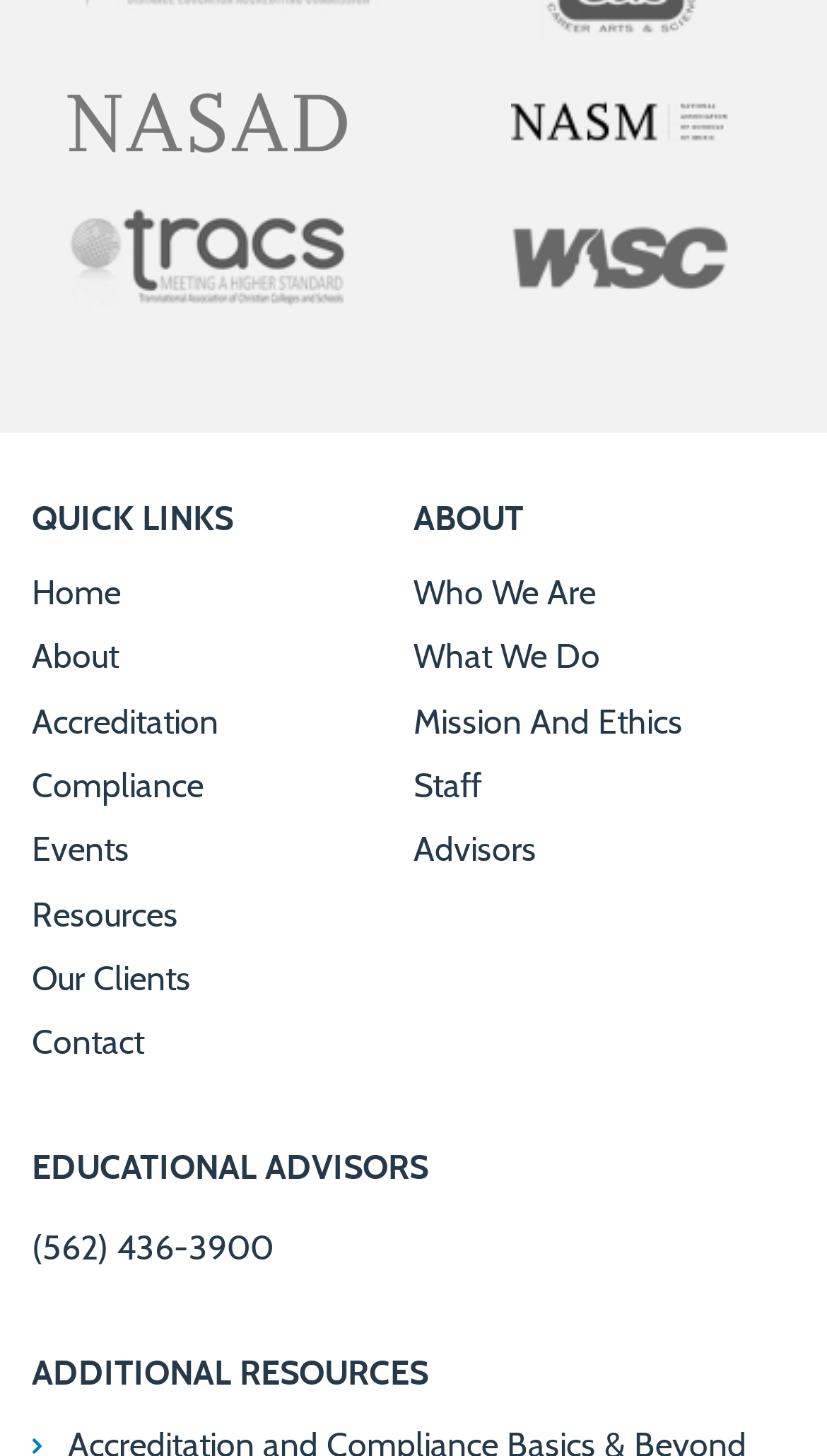Indicate the bounding box coordinates of the element that needs to be clicked to satisfy the following instruction: "explore Resources". The coordinates should be four float numbers between 0 and 1, i.e., [left, top, right, bottom].

[0.038, 0.617, 0.215, 0.64]